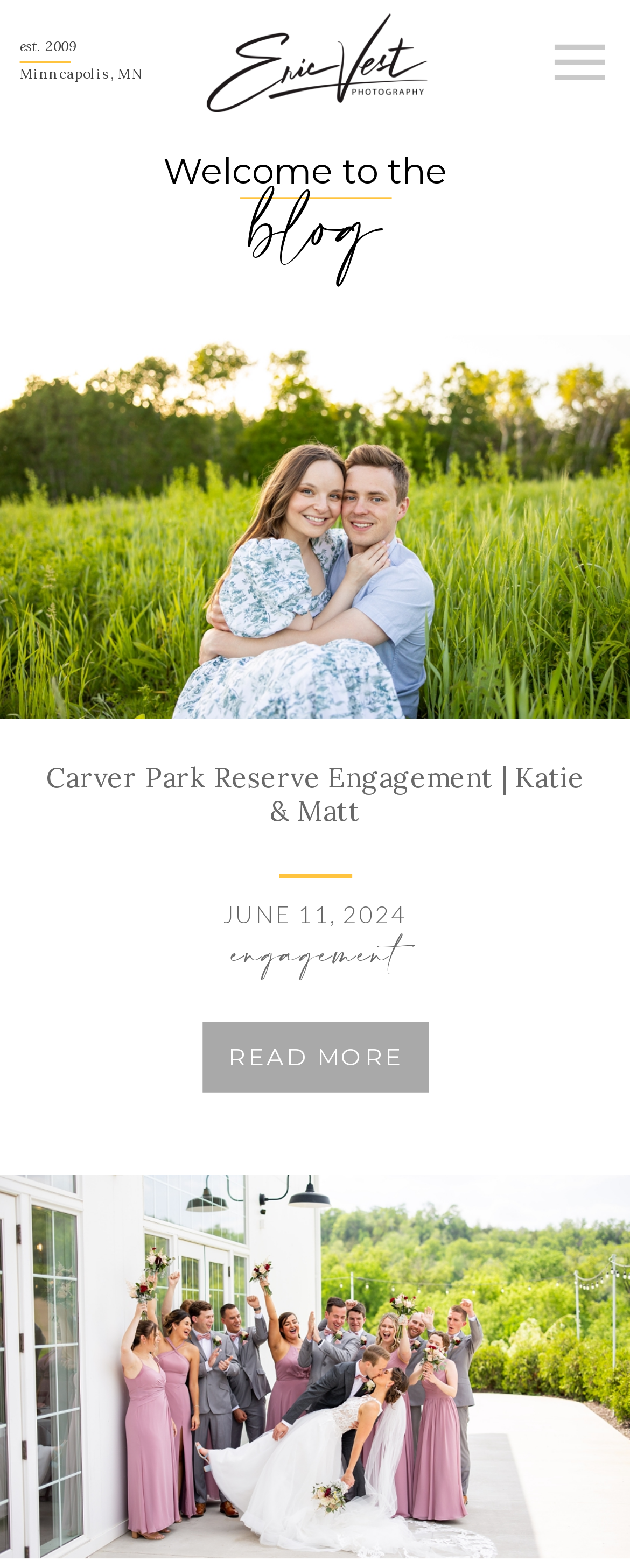What is the location of the photographer?
From the screenshot, provide a brief answer in one word or phrase.

Minneapolis, MN